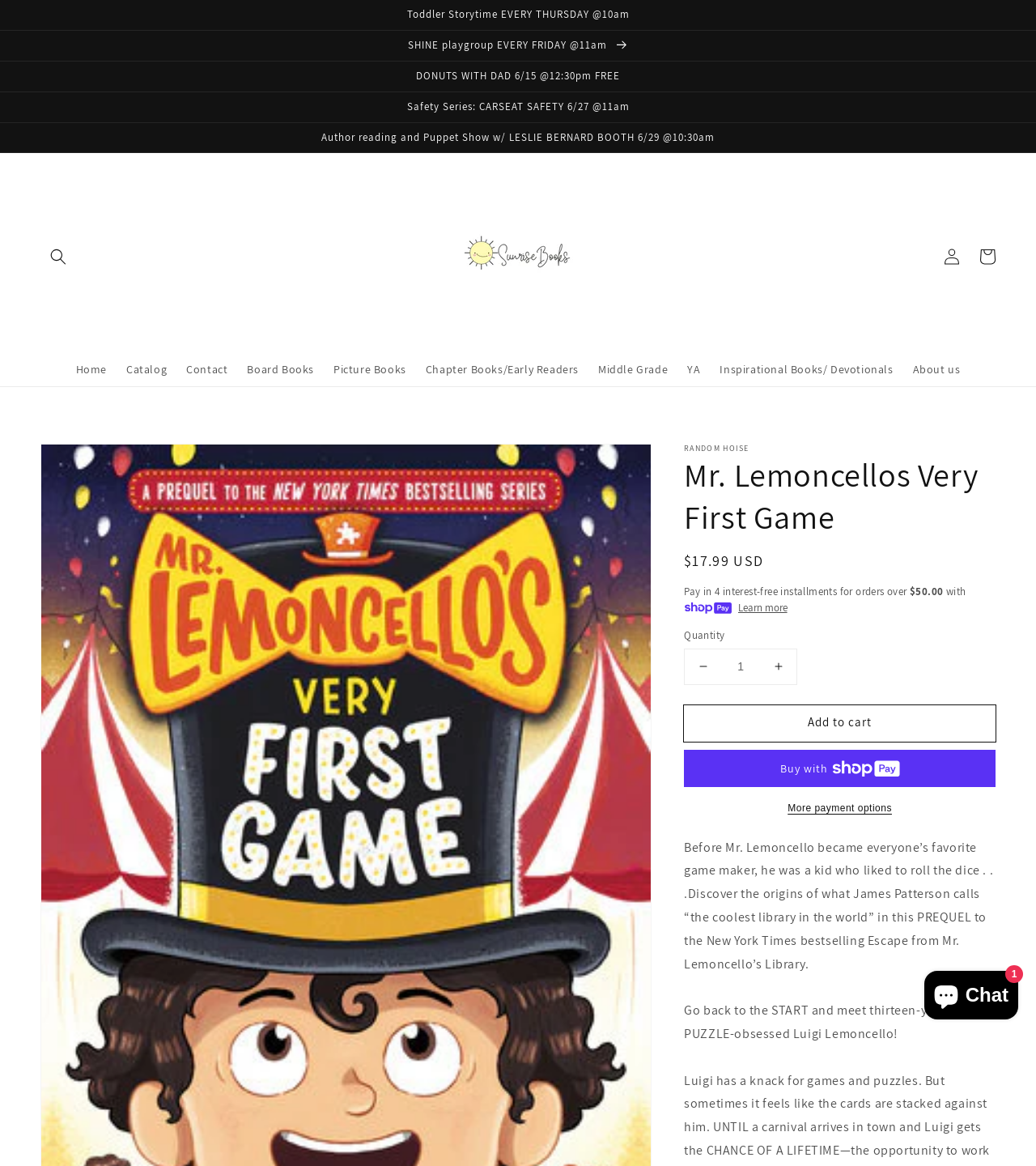Extract the primary header of the webpage and generate its text.

Mr. Lemoncellos Very First Game